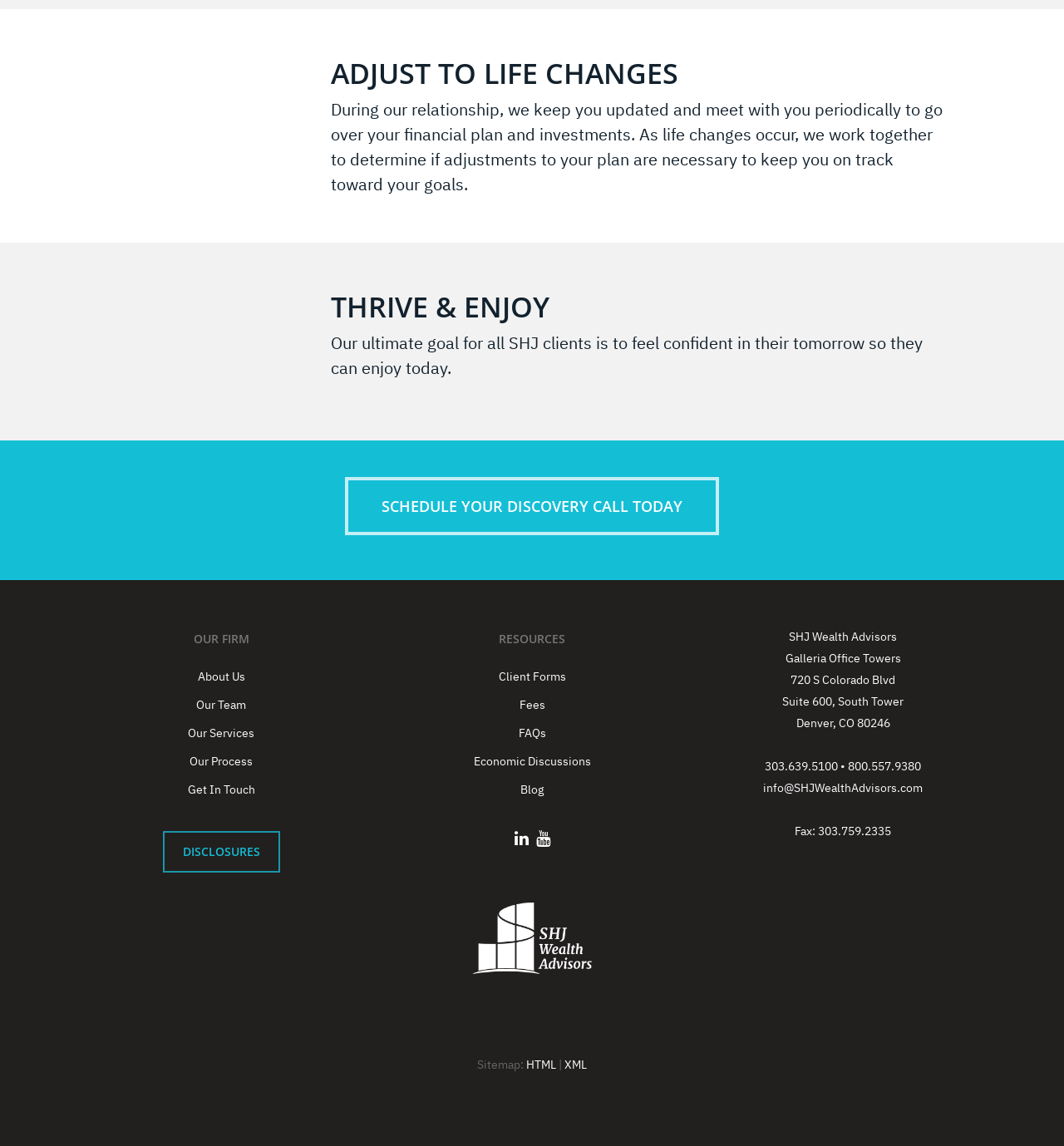Answer the question with a single word or phrase: 
How many phone numbers are listed?

2